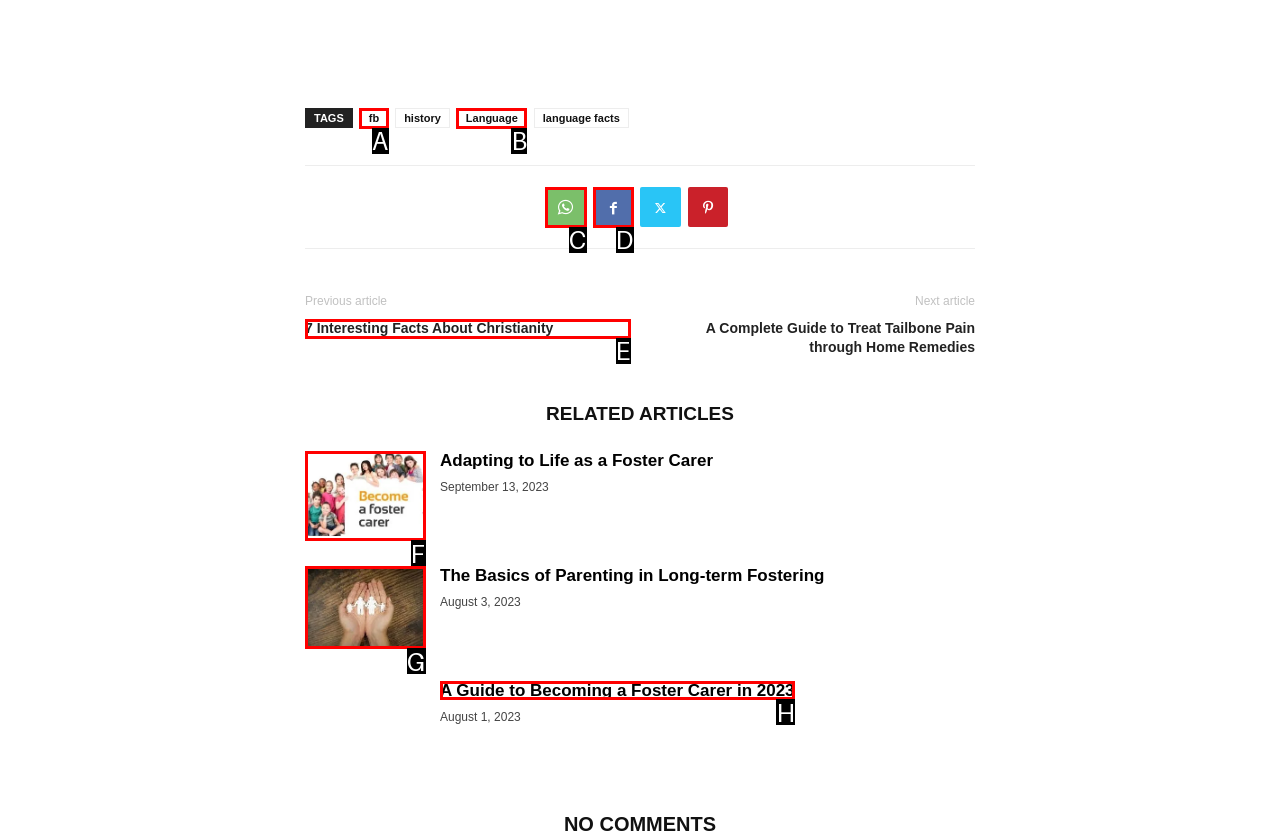Identify the letter of the UI element you need to select to accomplish the task: Go to the 'SERVICES' page.
Respond with the option's letter from the given choices directly.

None